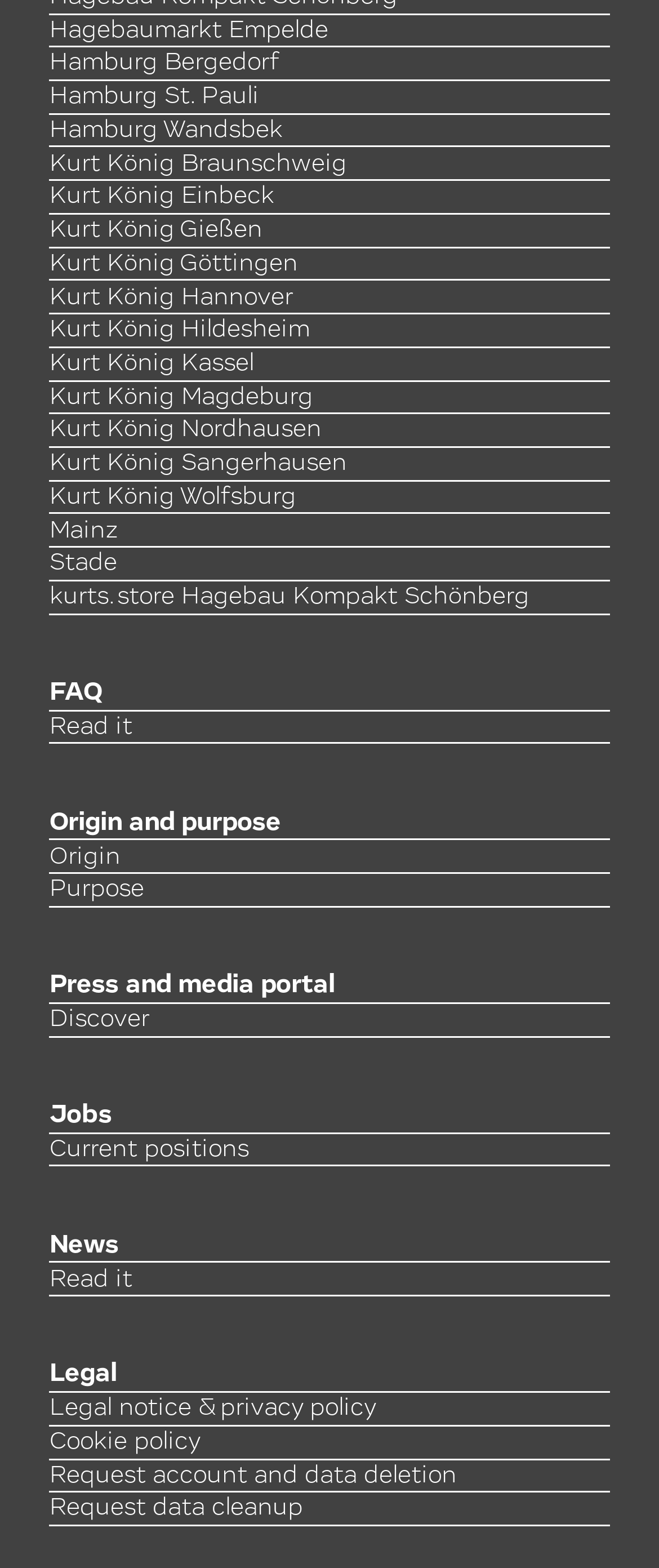Provide your answer in a single word or phrase: 
How many job positions are listed?

One